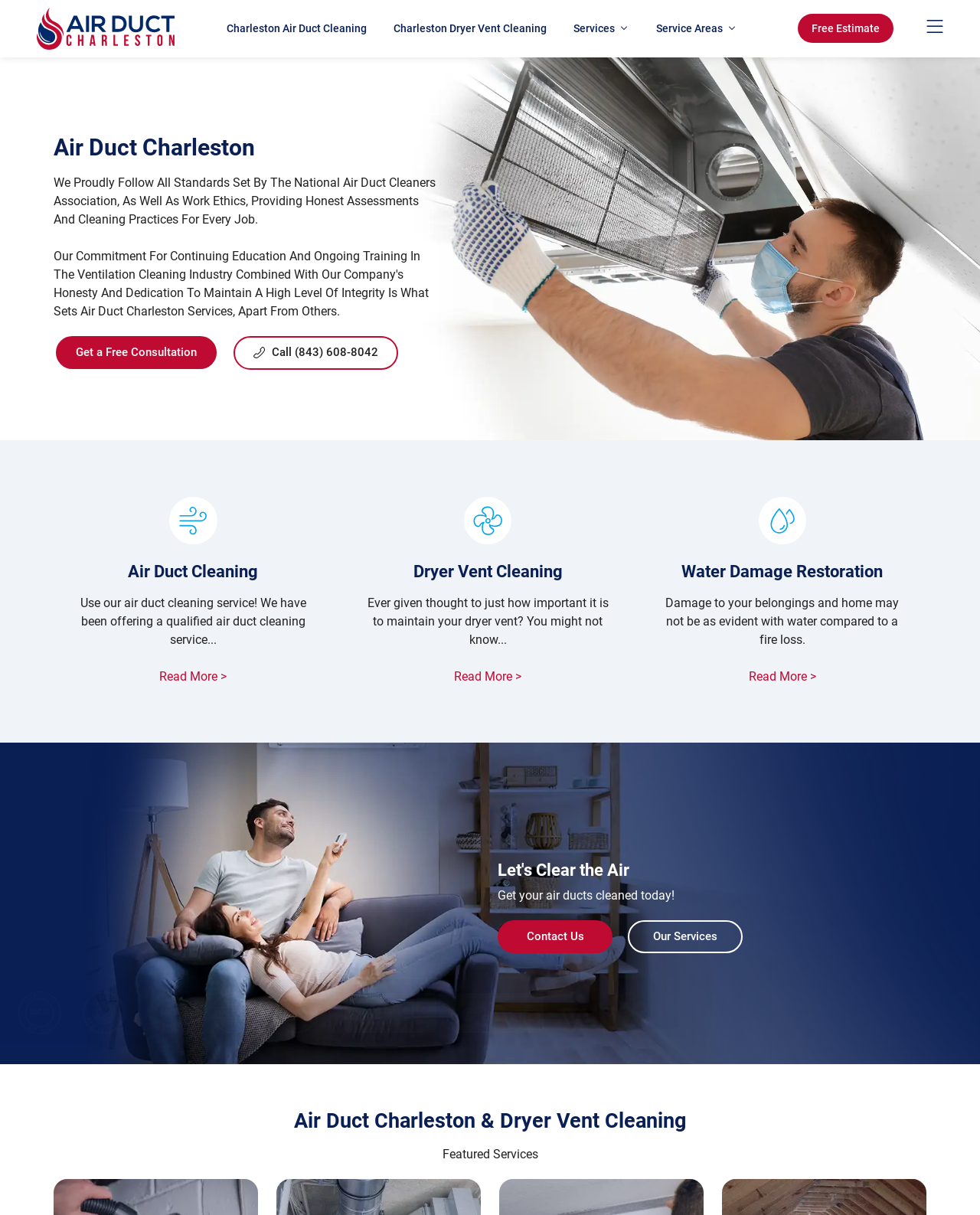Please identify the bounding box coordinates of the clickable element to fulfill the following instruction: "Call the phone number (843) 608-8042". The coordinates should be four float numbers between 0 and 1, i.e., [left, top, right, bottom].

[0.238, 0.276, 0.406, 0.304]